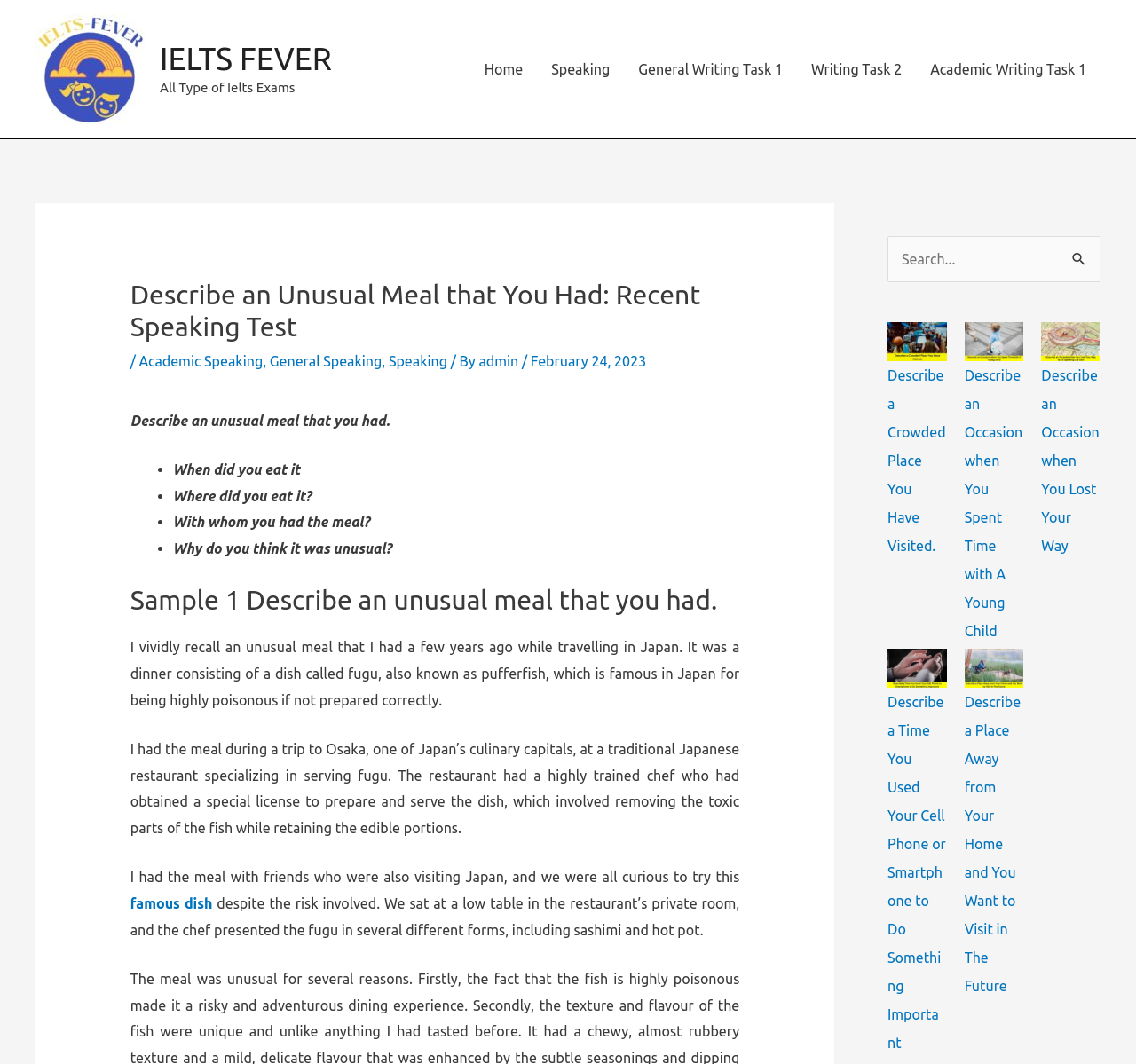Using the webpage screenshot, find the UI element described by alt="IELTS FEVER". Provide the bounding box coordinates in the format (top-left x, top-left y, bottom-right x, bottom-right y), ensuring all values are floating point numbers between 0 and 1.

[0.031, 0.056, 0.128, 0.071]